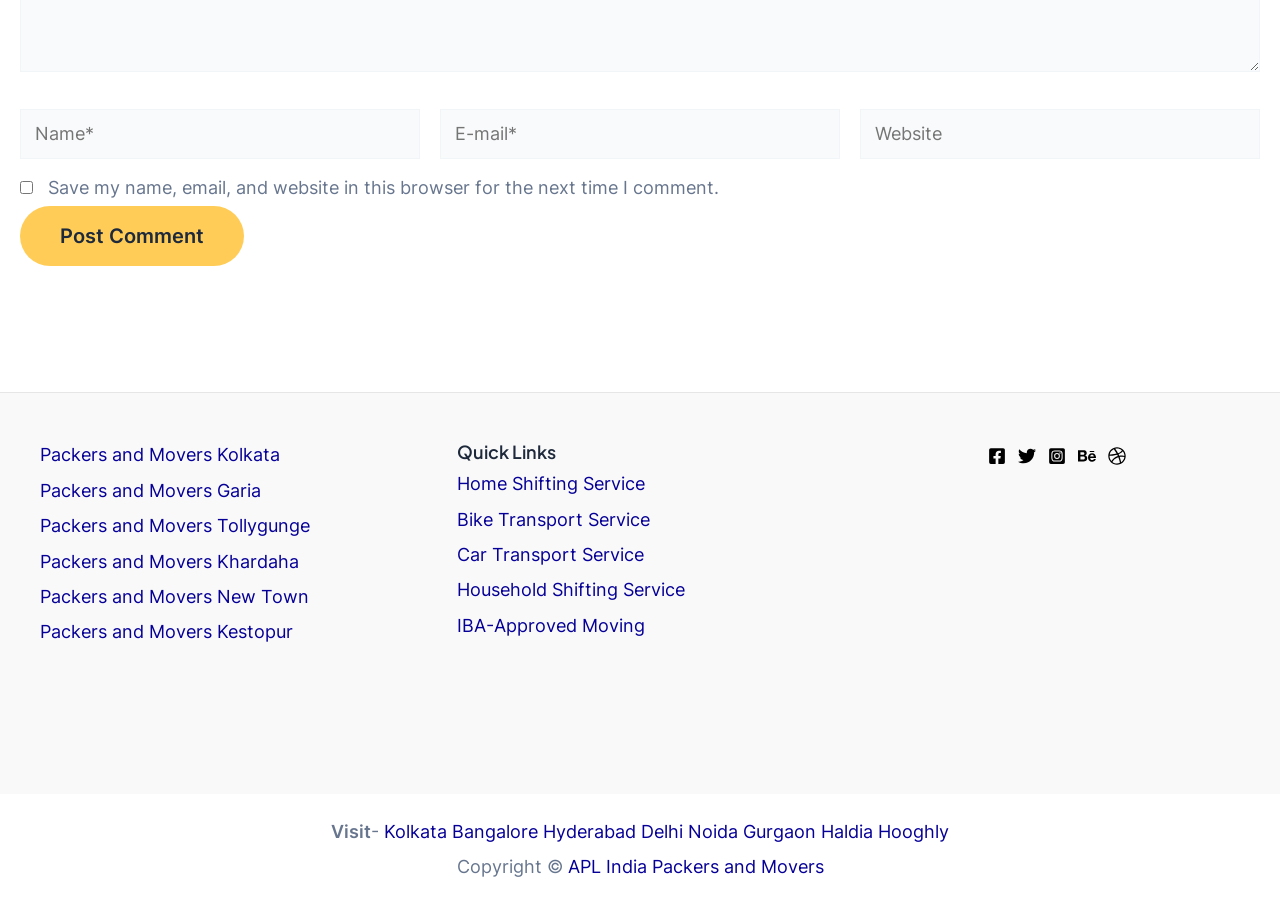Locate the bounding box coordinates of the region to be clicked to comply with the following instruction: "contact the office at Woodland Hills Location". The coordinates must be four float numbers between 0 and 1, in the form [left, top, right, bottom].

None